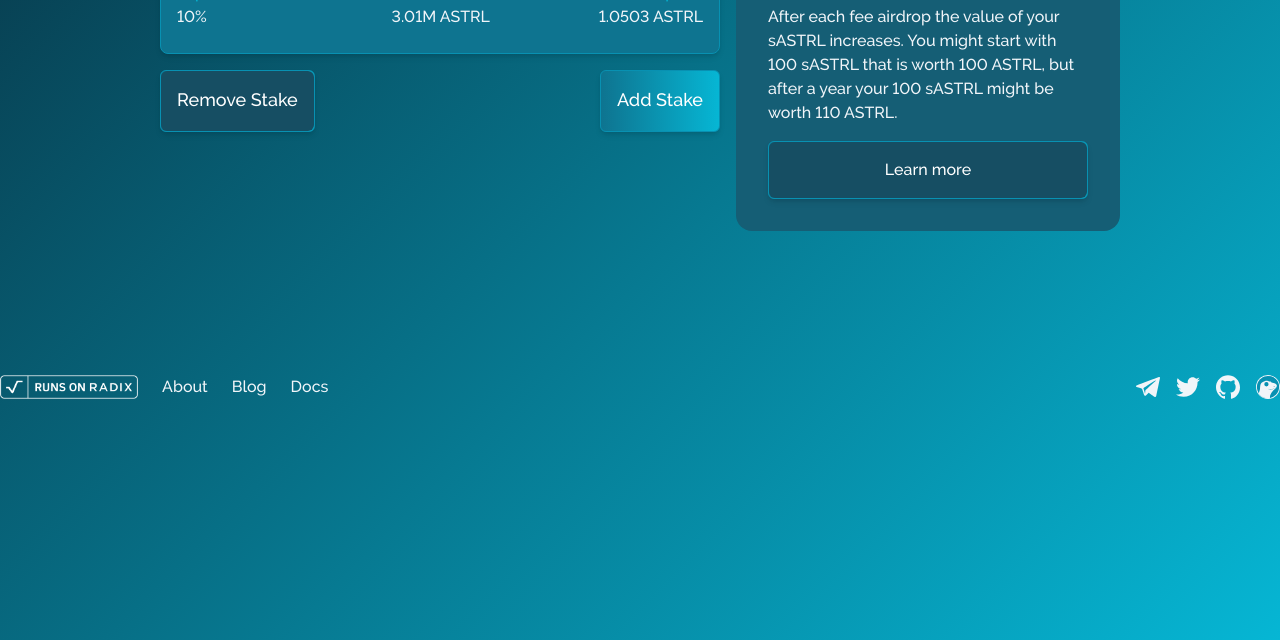Given the element description "telegram", identify the bounding box of the corresponding UI element.

[0.888, 0.589, 0.906, 0.62]